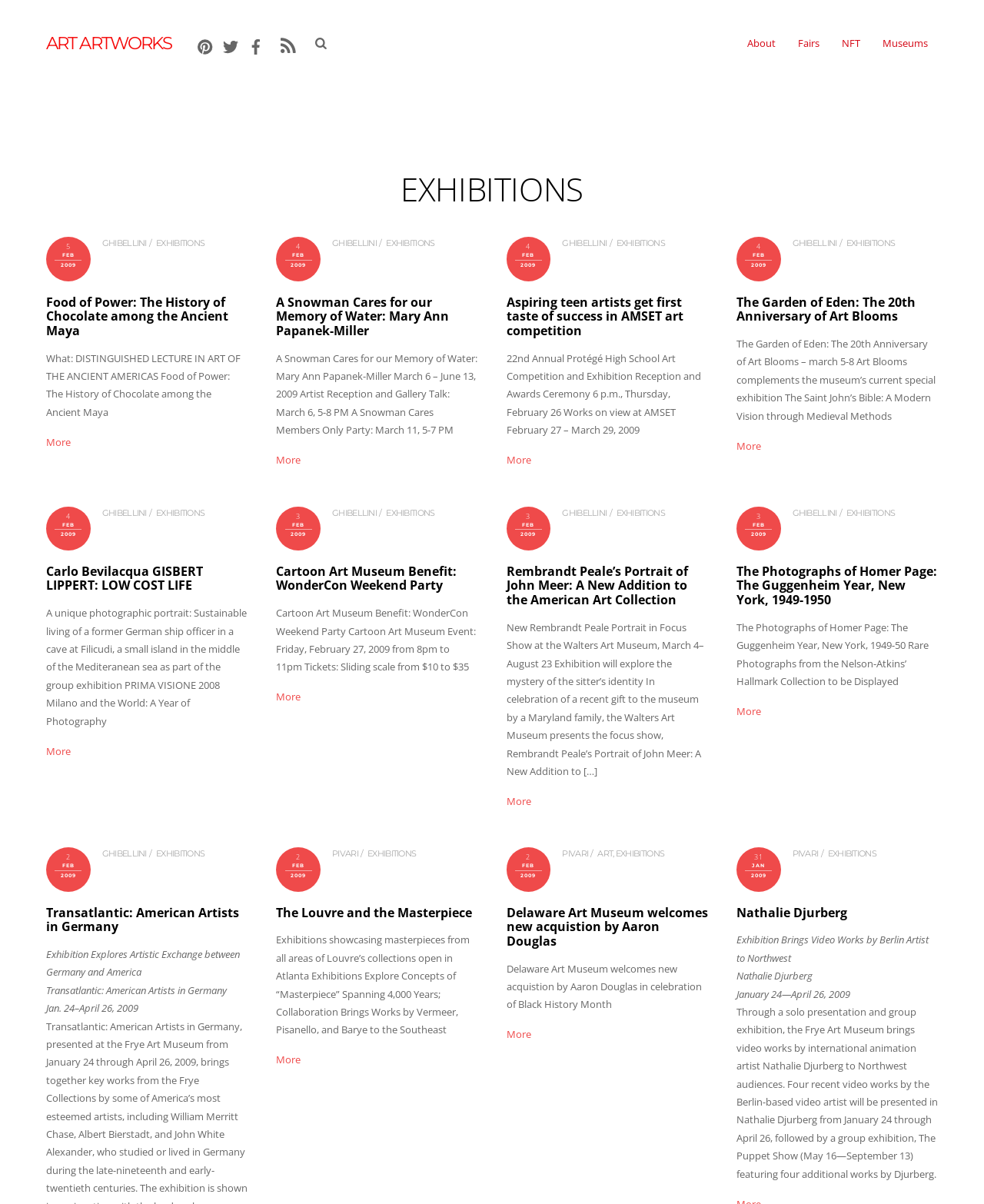Use a single word or phrase to answer this question: 
What is the purpose of the 'Search' textbox?

To search the website